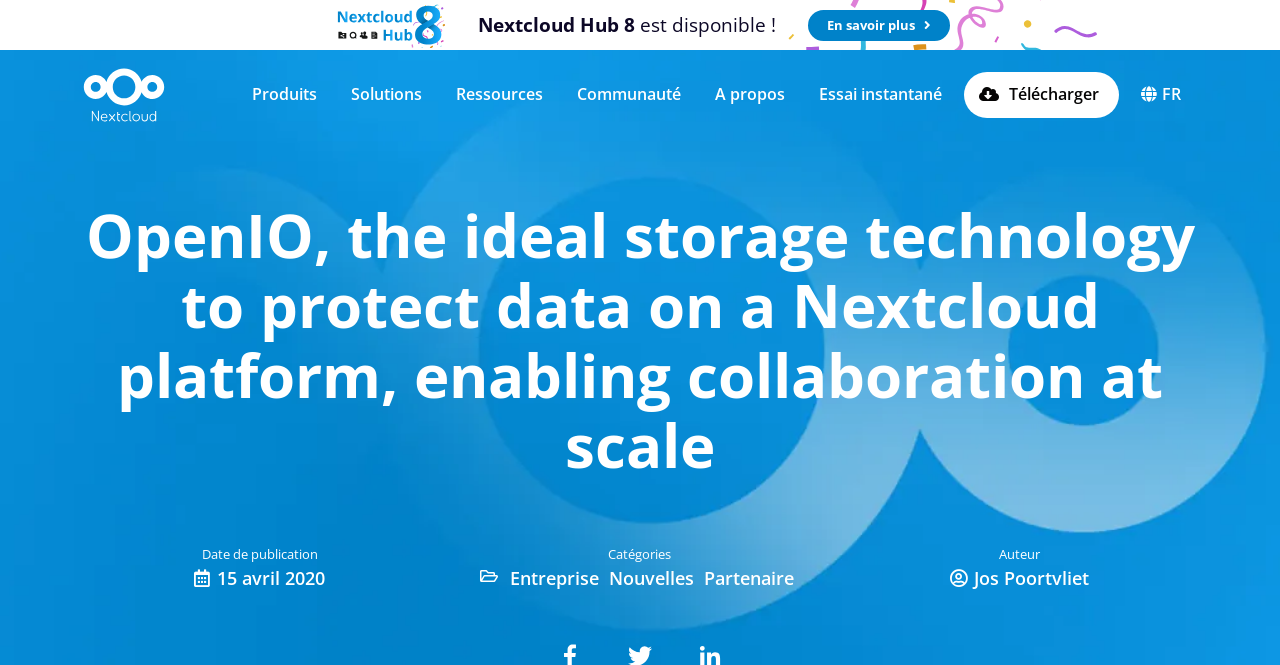Please study the image and answer the question comprehensively:
What language is the website currently set to?

I found the language setting by looking at the top-right corner of the webpage, where it says ' FRFRANÇAIS'. This indicates that the website is currently set to French.